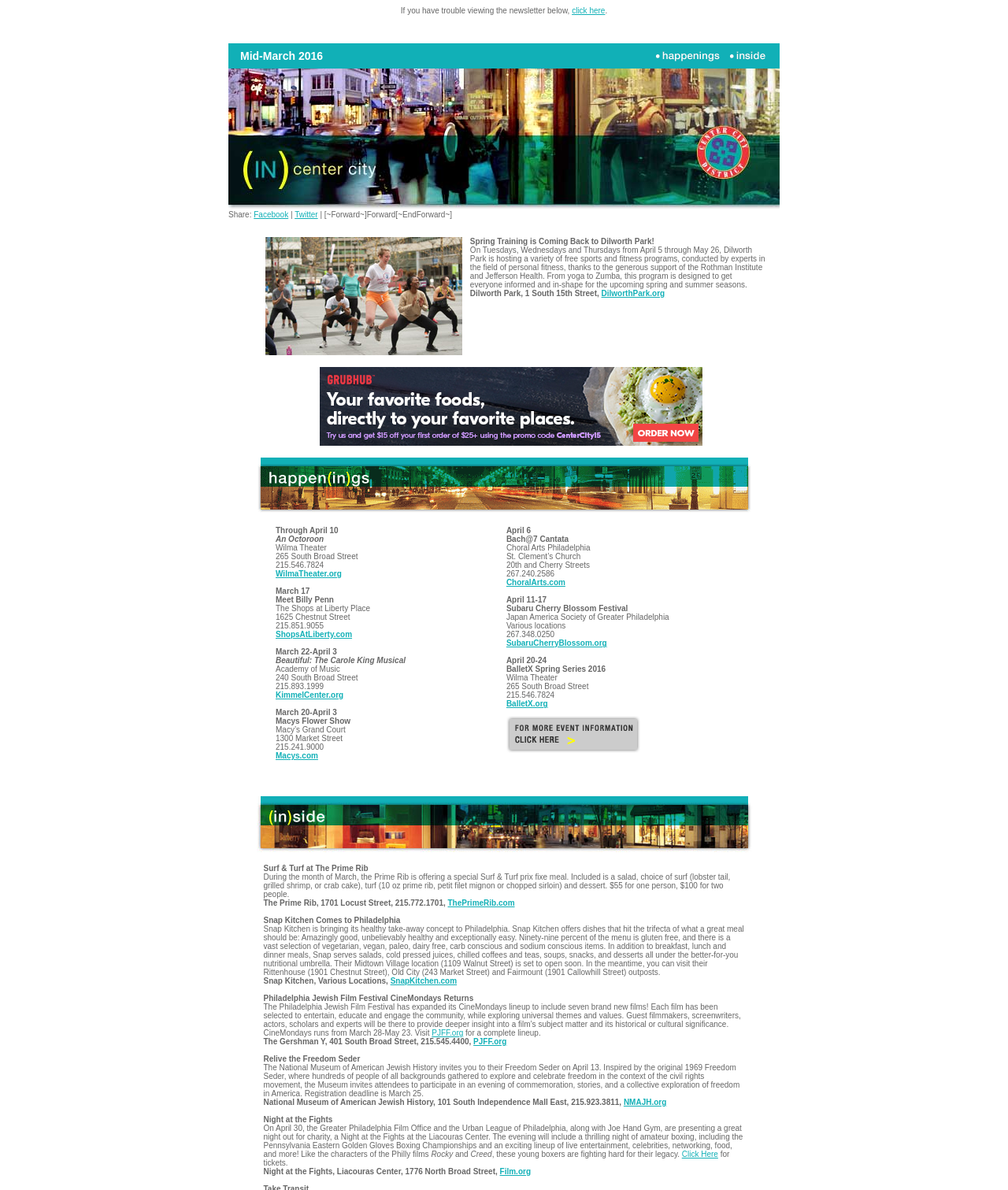Please identify the bounding box coordinates of the element I should click to complete this instruction: 'share on Facebook'. The coordinates should be given as four float numbers between 0 and 1, like this: [left, top, right, bottom].

[0.252, 0.177, 0.286, 0.184]